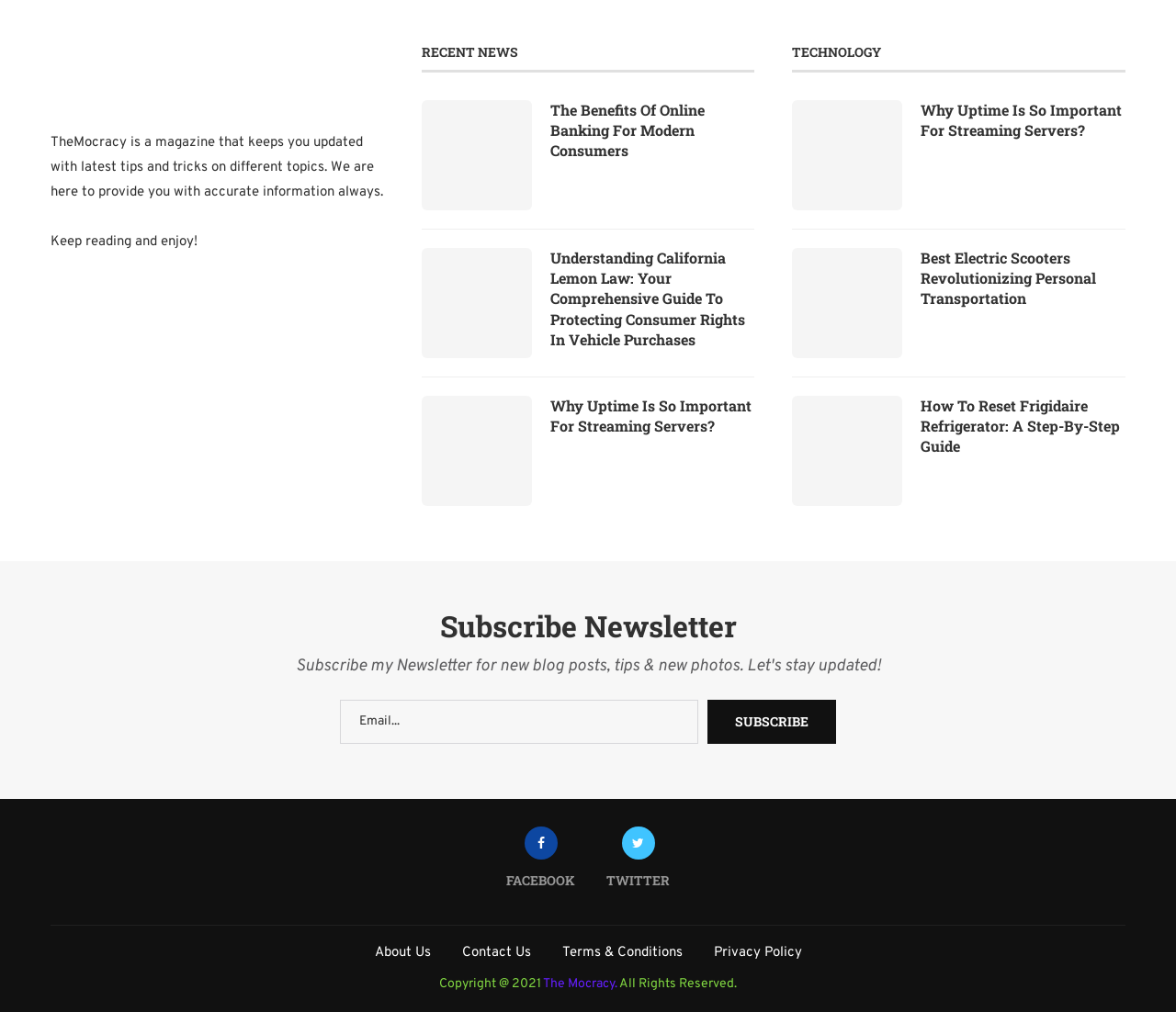How many social media links are present in the footer?
Please utilize the information in the image to give a detailed response to the question.

The number of social media links can be counted in the footer section, where there are two link elements labeled 'Facebook' and 'Twitter' with the bounding box coordinates [0.43, 0.817, 0.489, 0.887] and [0.516, 0.817, 0.57, 0.887] respectively.